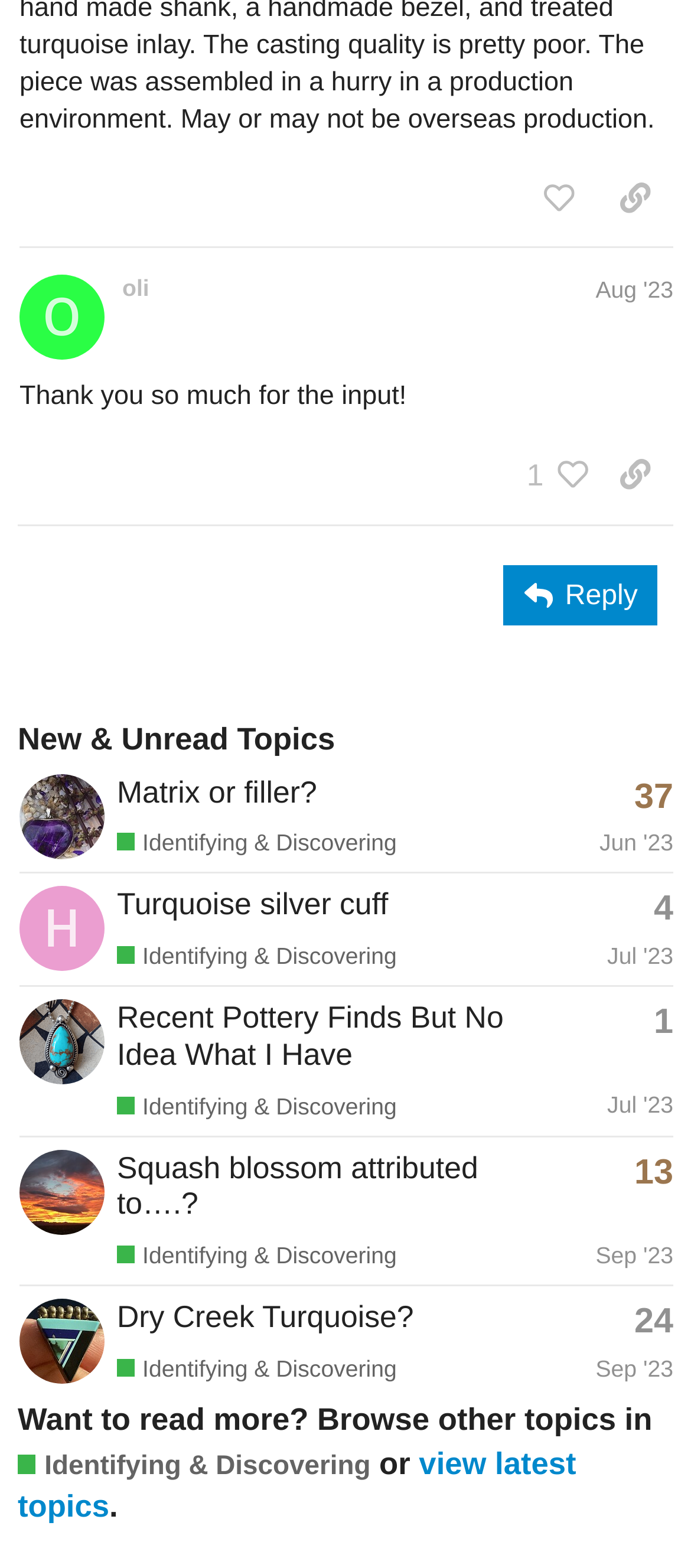Select the bounding box coordinates of the element I need to click to carry out the following instruction: "Reply to the current topic".

None